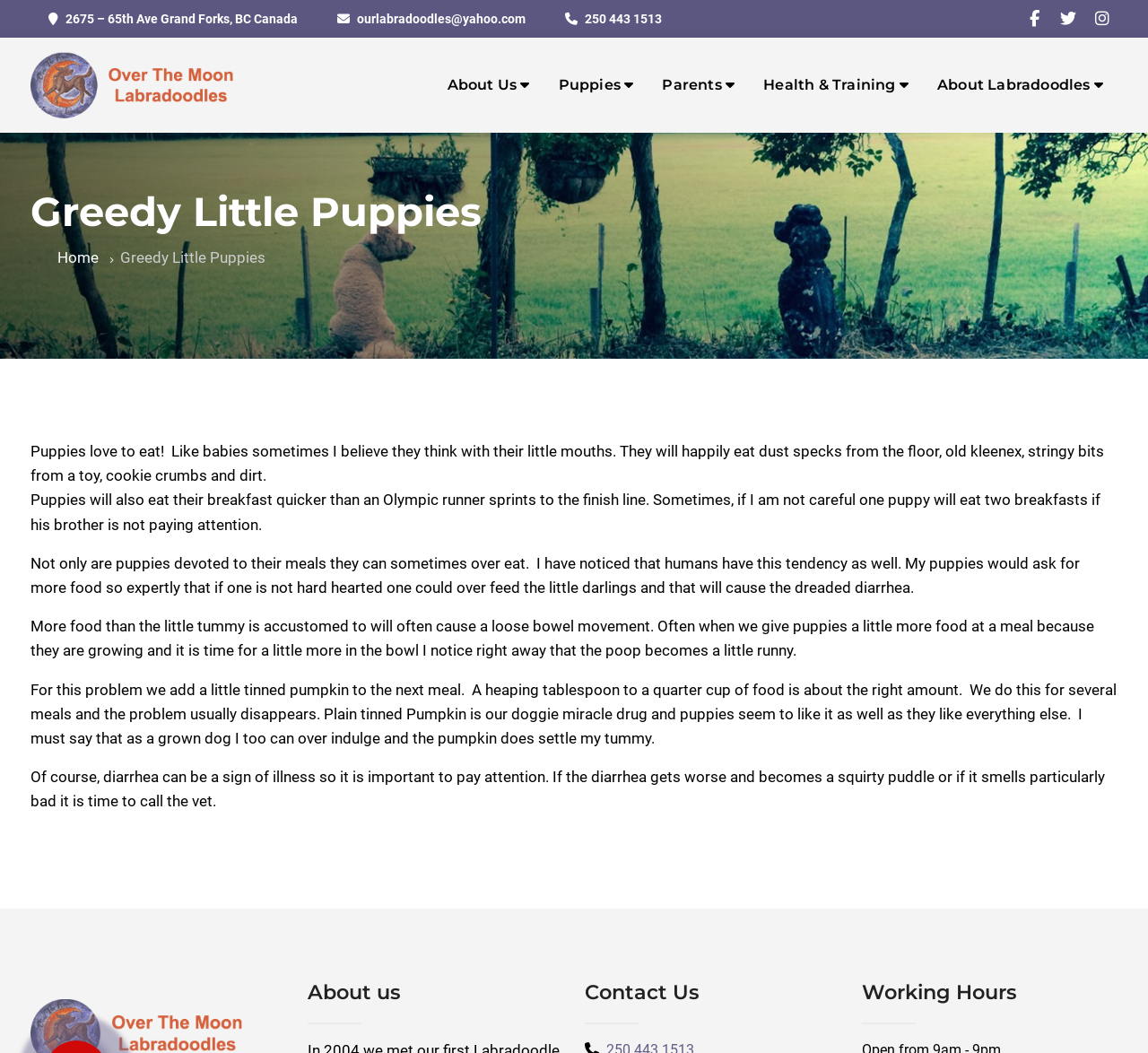Please study the image and answer the question comprehensively:
How many navigation links are there?

I counted the number of navigation links by looking at the breadcrumb navigation element, which contains links to 'Home', 'About Us', 'Puppies', 'Parents', 'Health & Training', and 'About Labradoodles'.